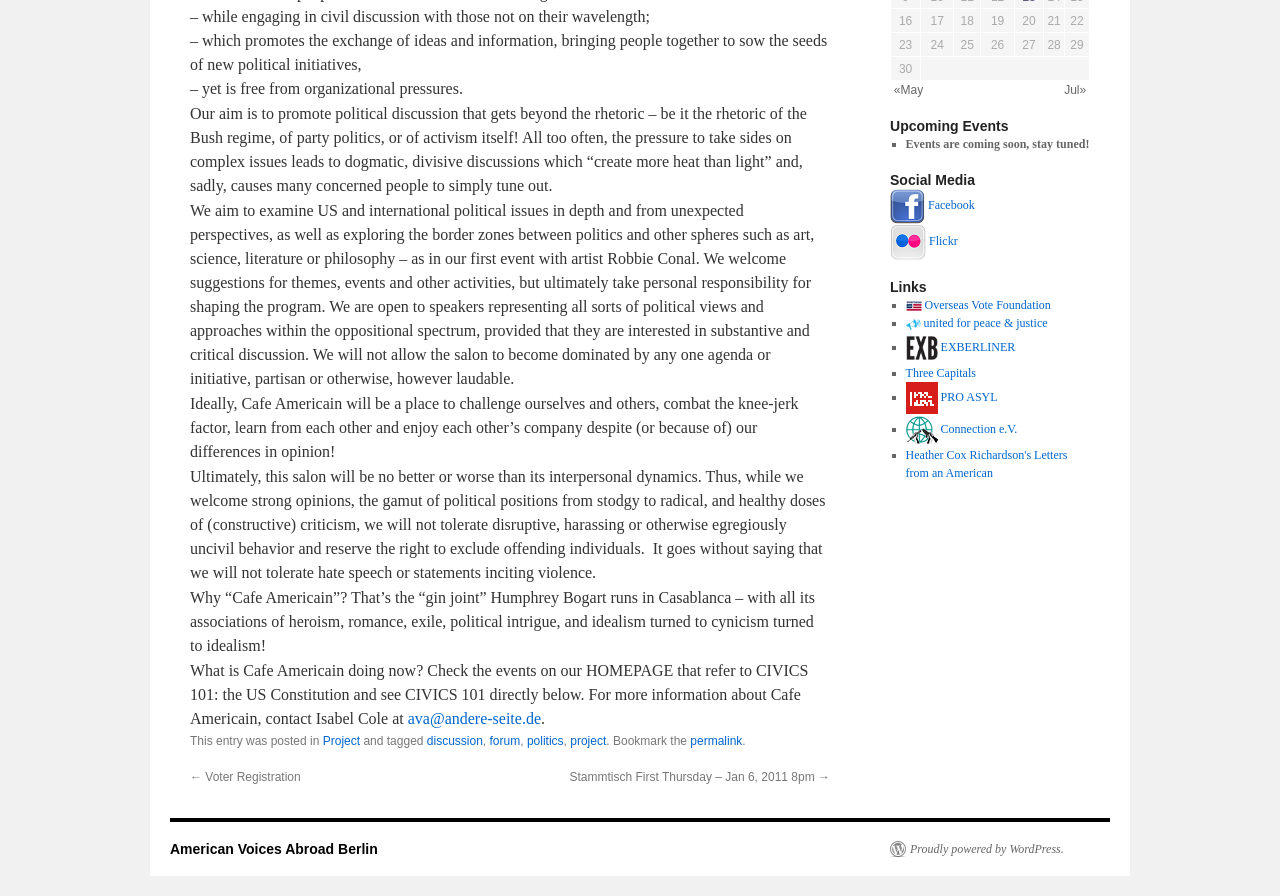Provide the bounding box for the UI element matching this description: "permalink".

[0.539, 0.82, 0.58, 0.835]